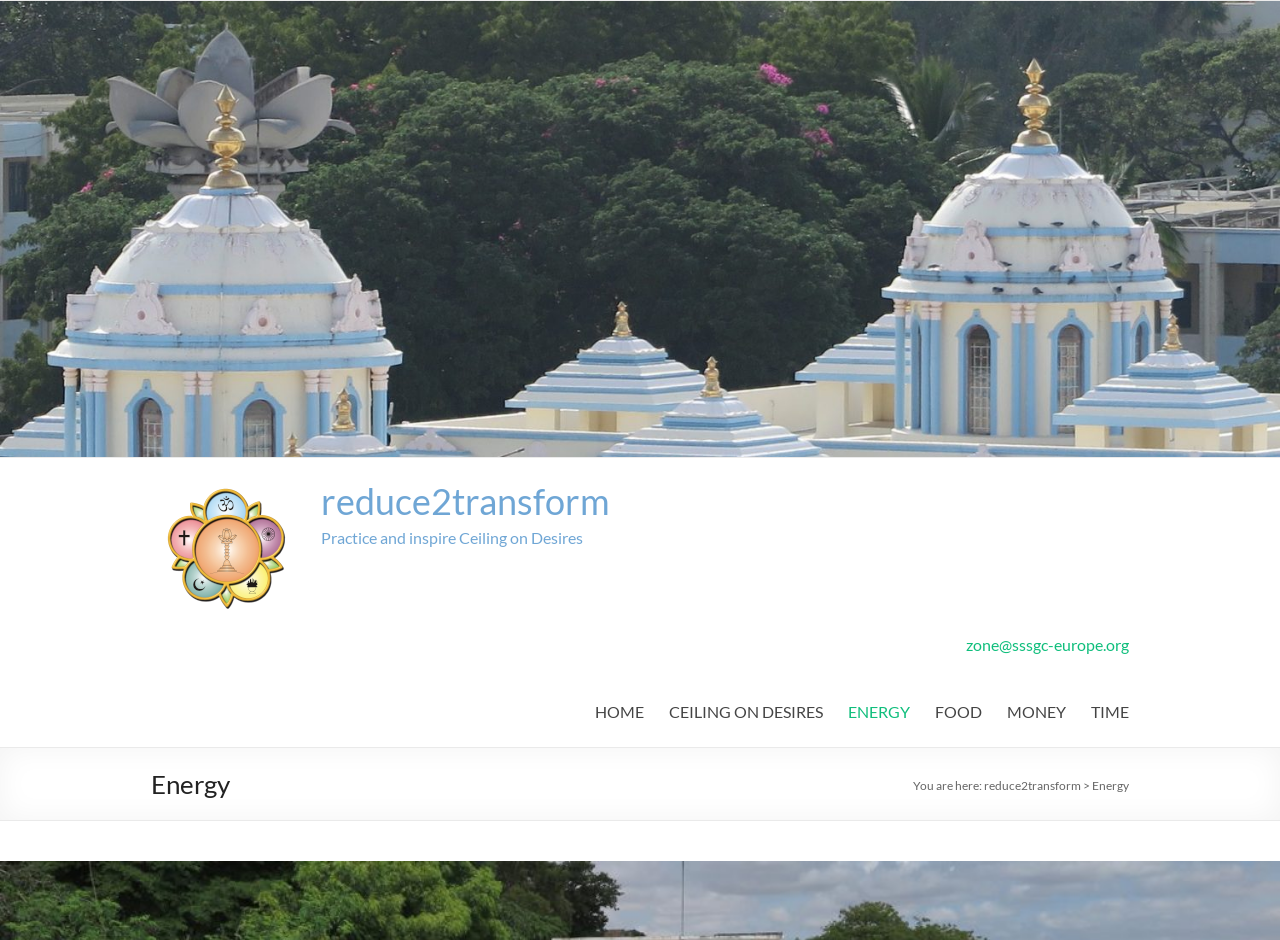Provide a brief response to the question below using a single word or phrase: 
What is the title of the current page?

Energy